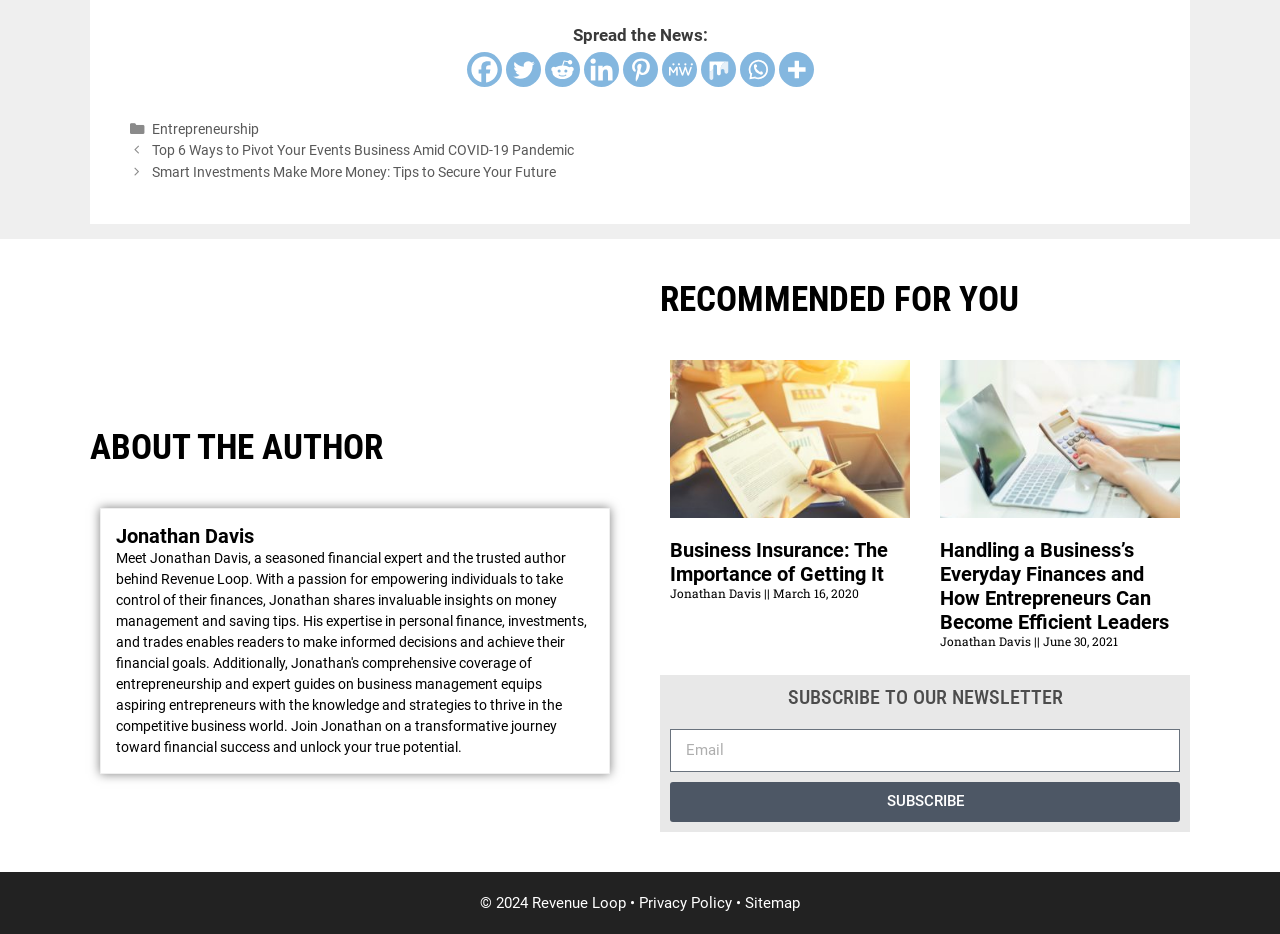Locate the bounding box coordinates of the UI element described by: "aria-label="Linkedin" title="Linkedin"". The bounding box coordinates should consist of four float numbers between 0 and 1, i.e., [left, top, right, bottom].

[0.456, 0.055, 0.483, 0.093]